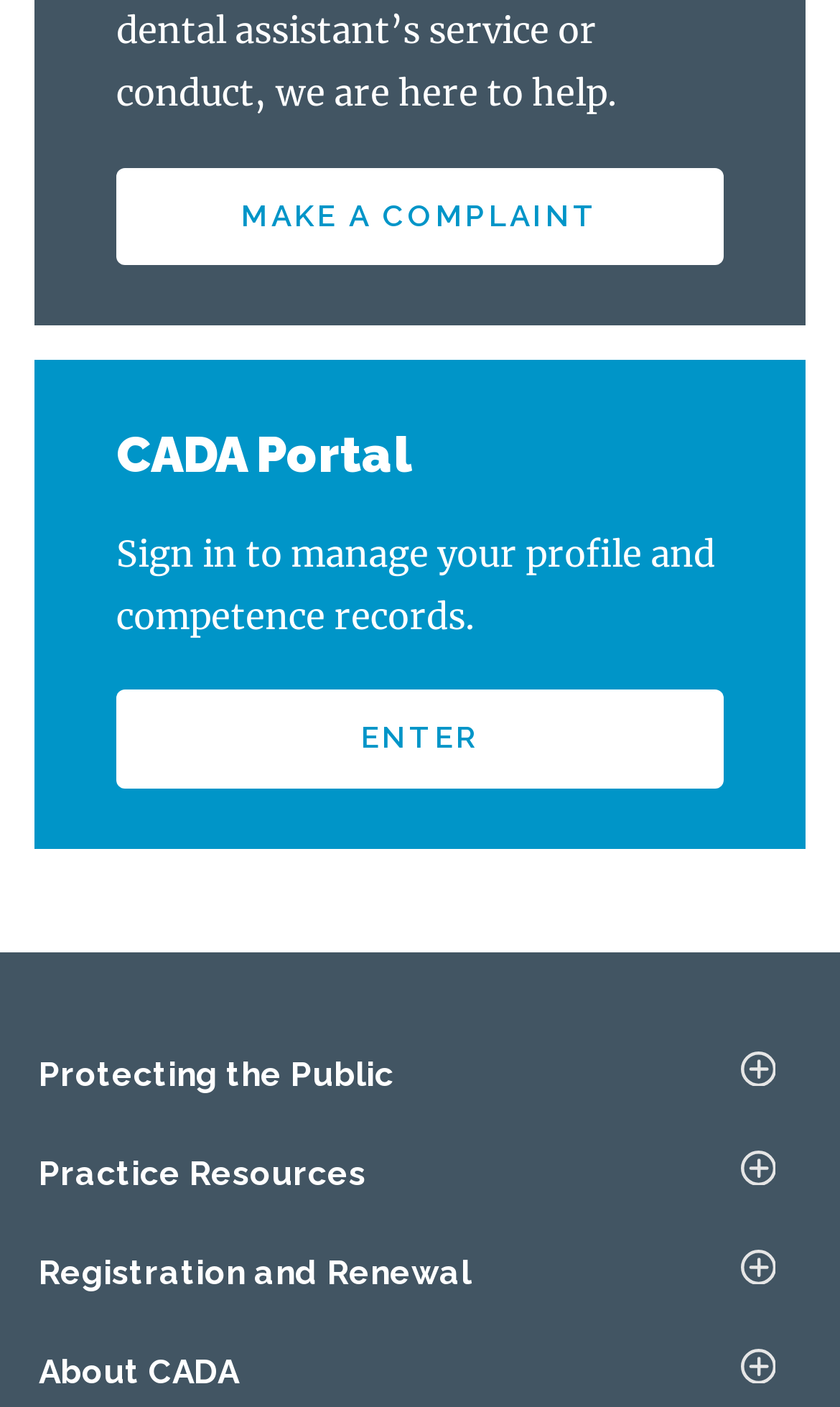What is the purpose of the 'ENTER' link?
Please provide a detailed answer to the question.

The 'ENTER' link is located below the 'Sign in to manage your profile and competence records' text, suggesting that it is a call-to-action to sign in to the portal. Its purpose is likely to allow users to access their profiles and competence records.